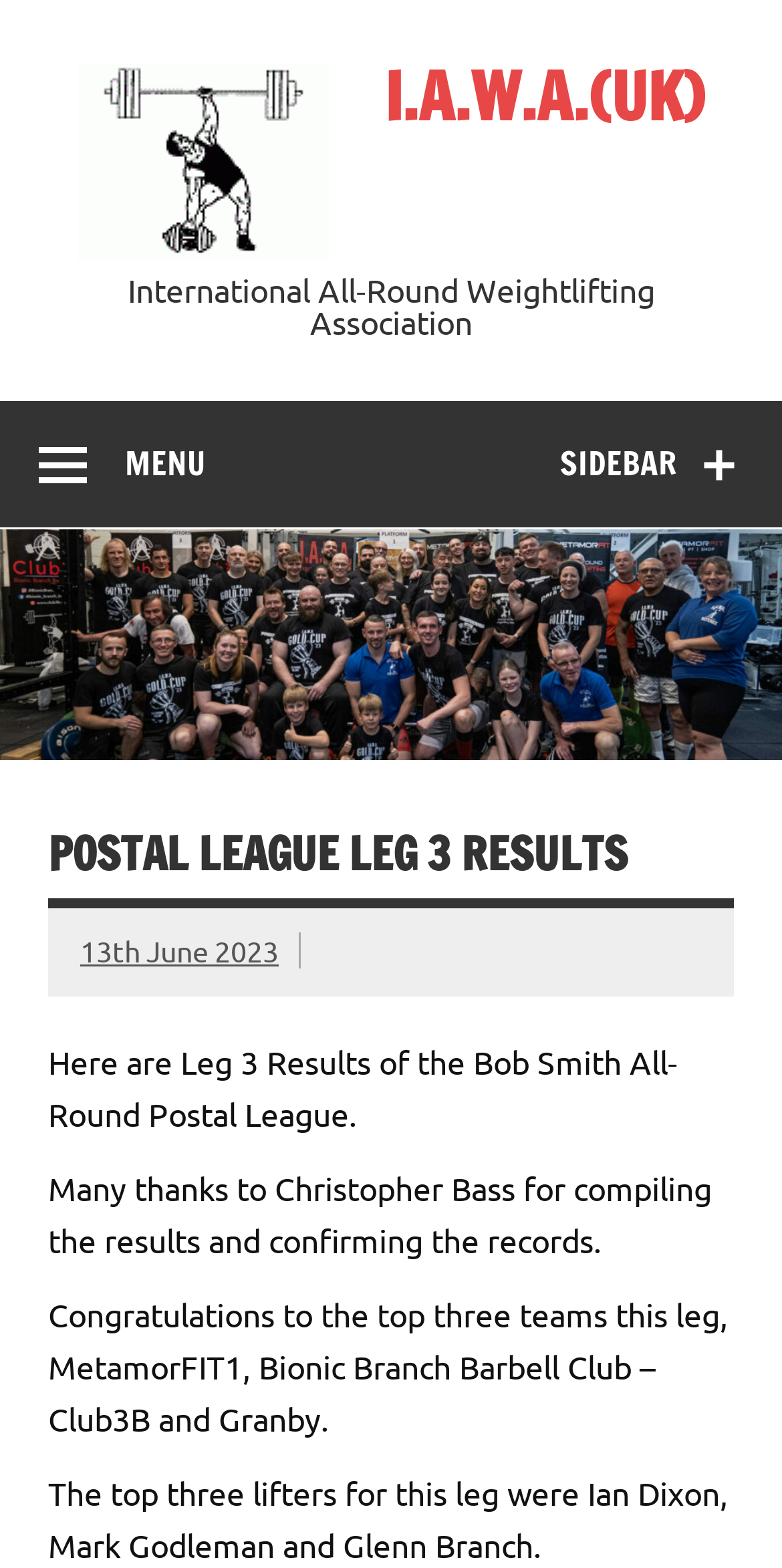What is the date of the results?
Please craft a detailed and exhaustive response to the question.

I determined the answer by looking at the link element with the text '13th June 2023', which is accompanied by a time element. This suggests that the date of the results is 13th June 2023.